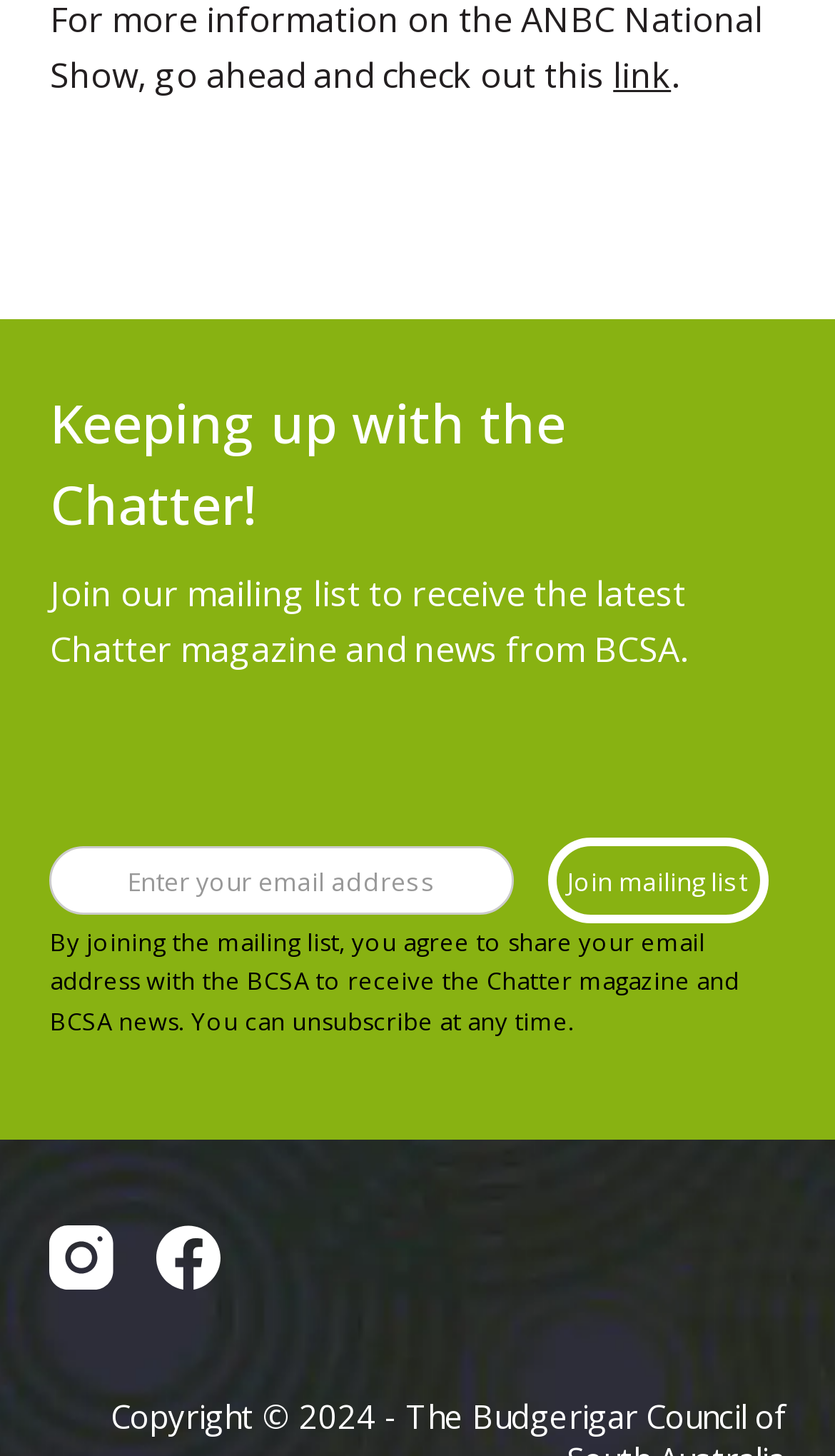What is the consequence of joining the mailing list?
Identify the answer in the screenshot and reply with a single word or phrase.

Share email address with BCSA